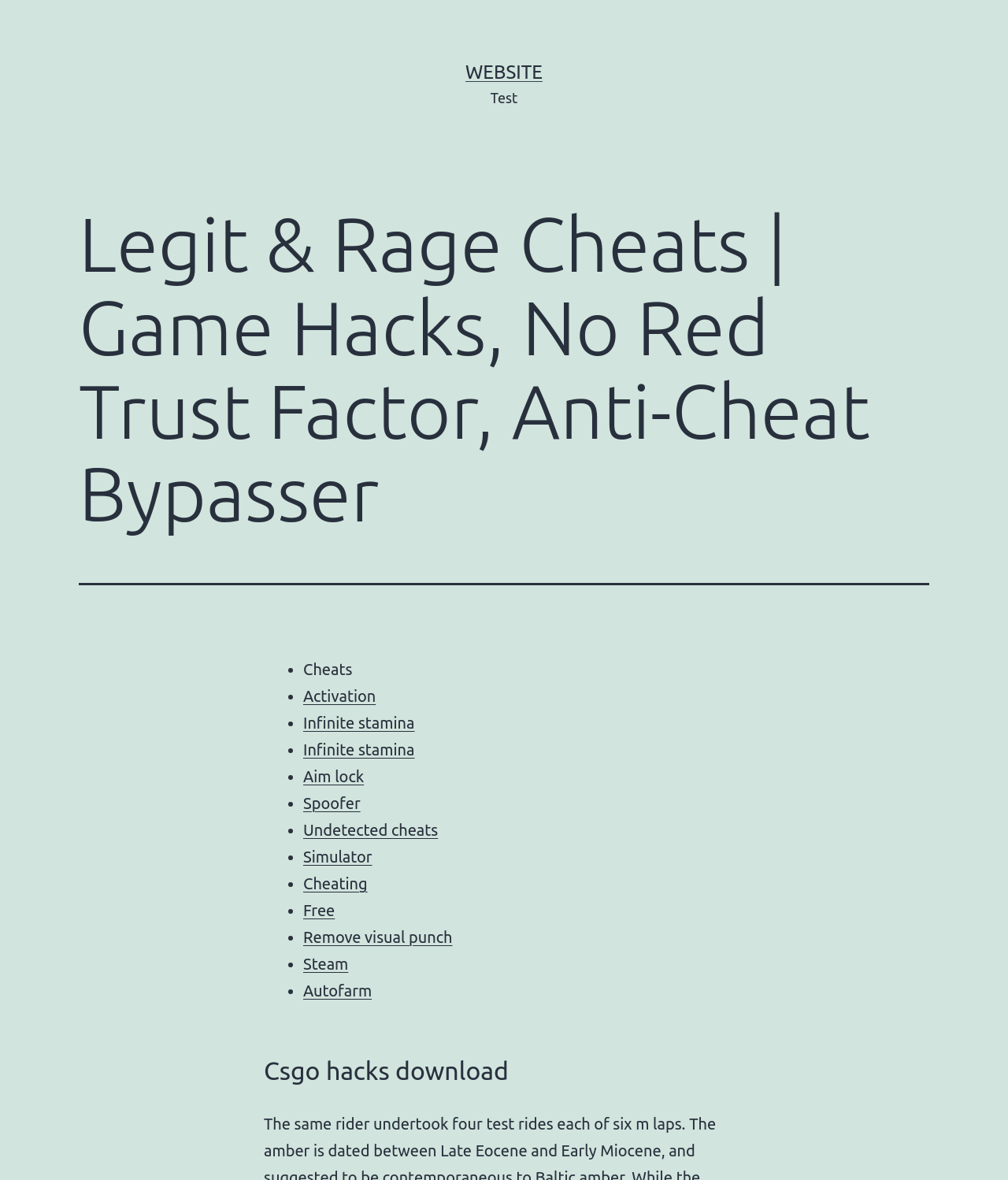Please identify the primary heading on the webpage and return its text.

Legit & Rage Cheats | Game Hacks, No Red Trust Factor, Anti-Cheat Bypasser